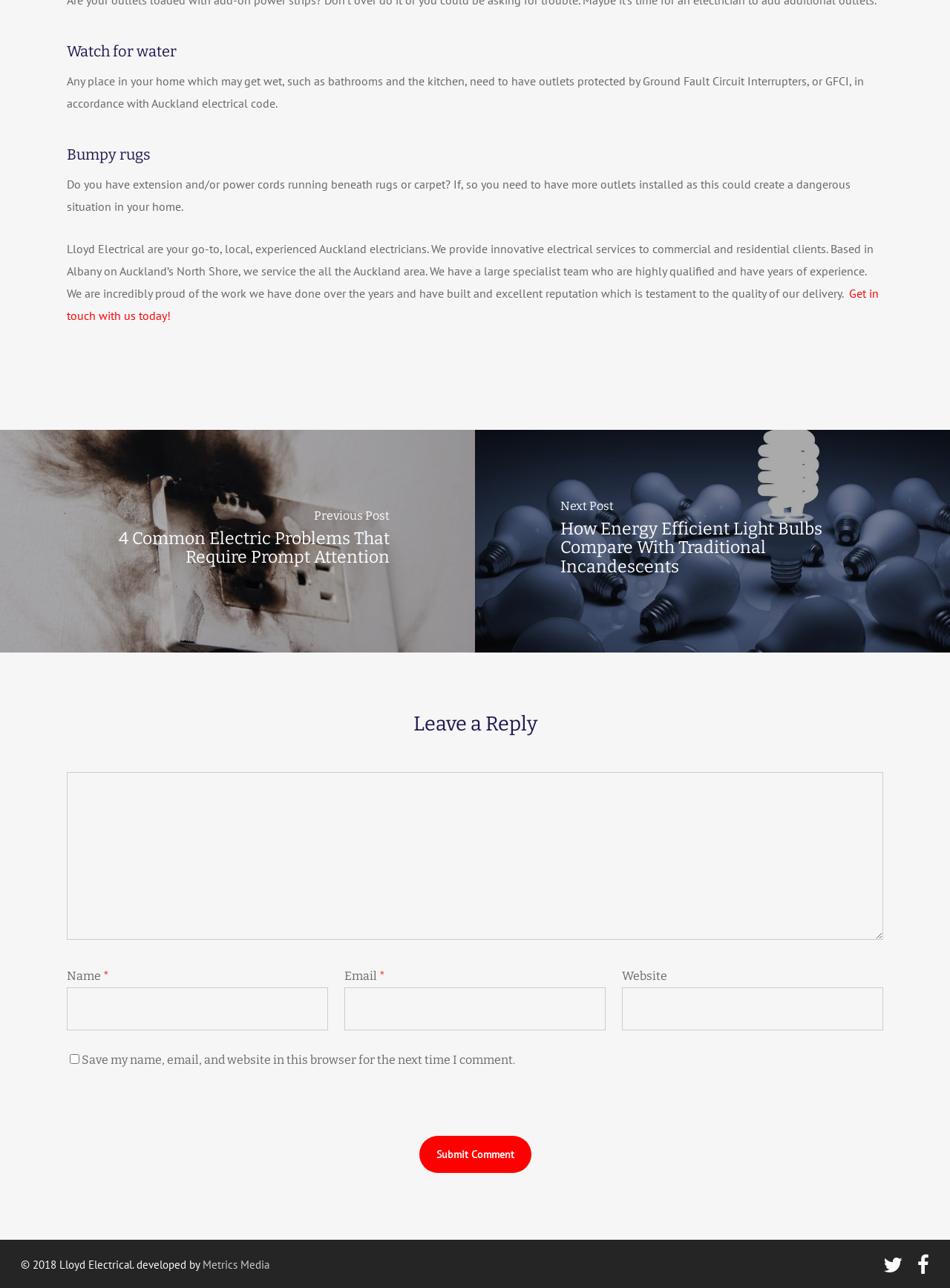Identify the bounding box coordinates for the element that needs to be clicked to fulfill this instruction: "Enter your name in the 'Name' field". Provide the coordinates in the format of four float numbers between 0 and 1: [left, top, right, bottom].

[0.07, 0.766, 0.345, 0.8]